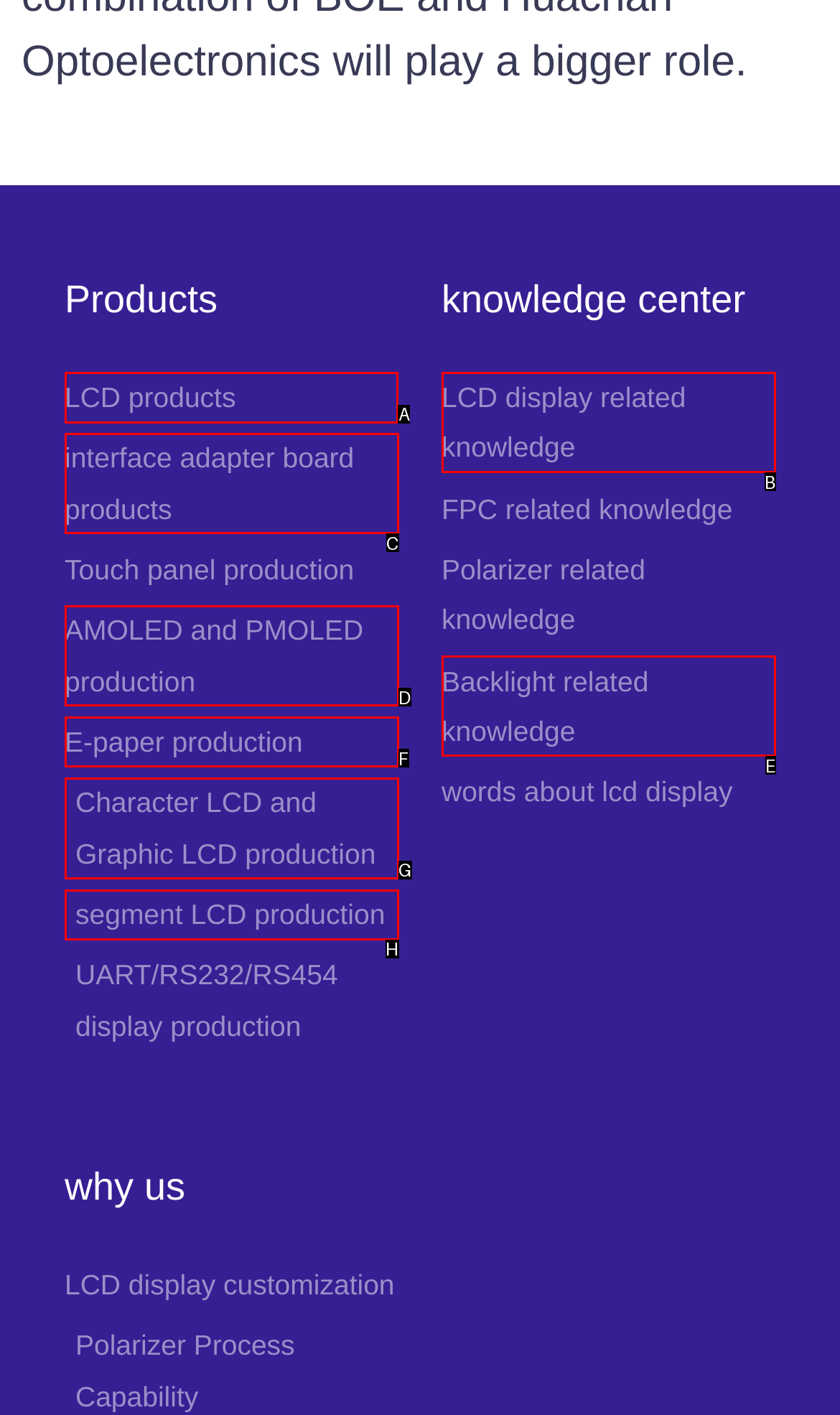Choose the UI element you need to click to carry out the task: View LCD products.
Respond with the corresponding option's letter.

A